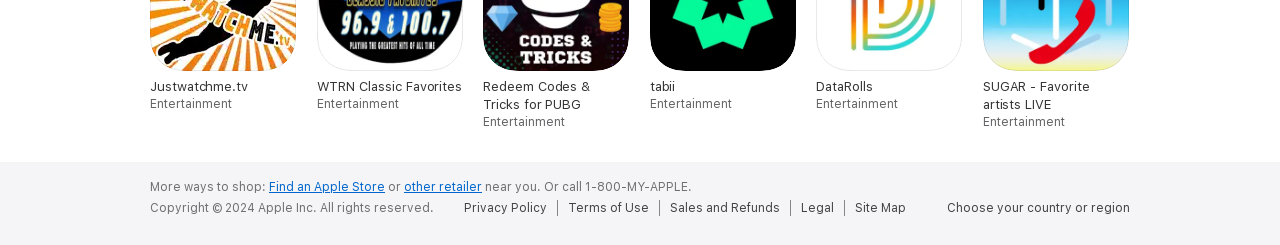Locate the bounding box coordinates of the area you need to click to fulfill this instruction: 'View Terms of Use'. The coordinates must be in the form of four float numbers ranging from 0 to 1: [left, top, right, bottom].

[0.444, 0.814, 0.515, 0.88]